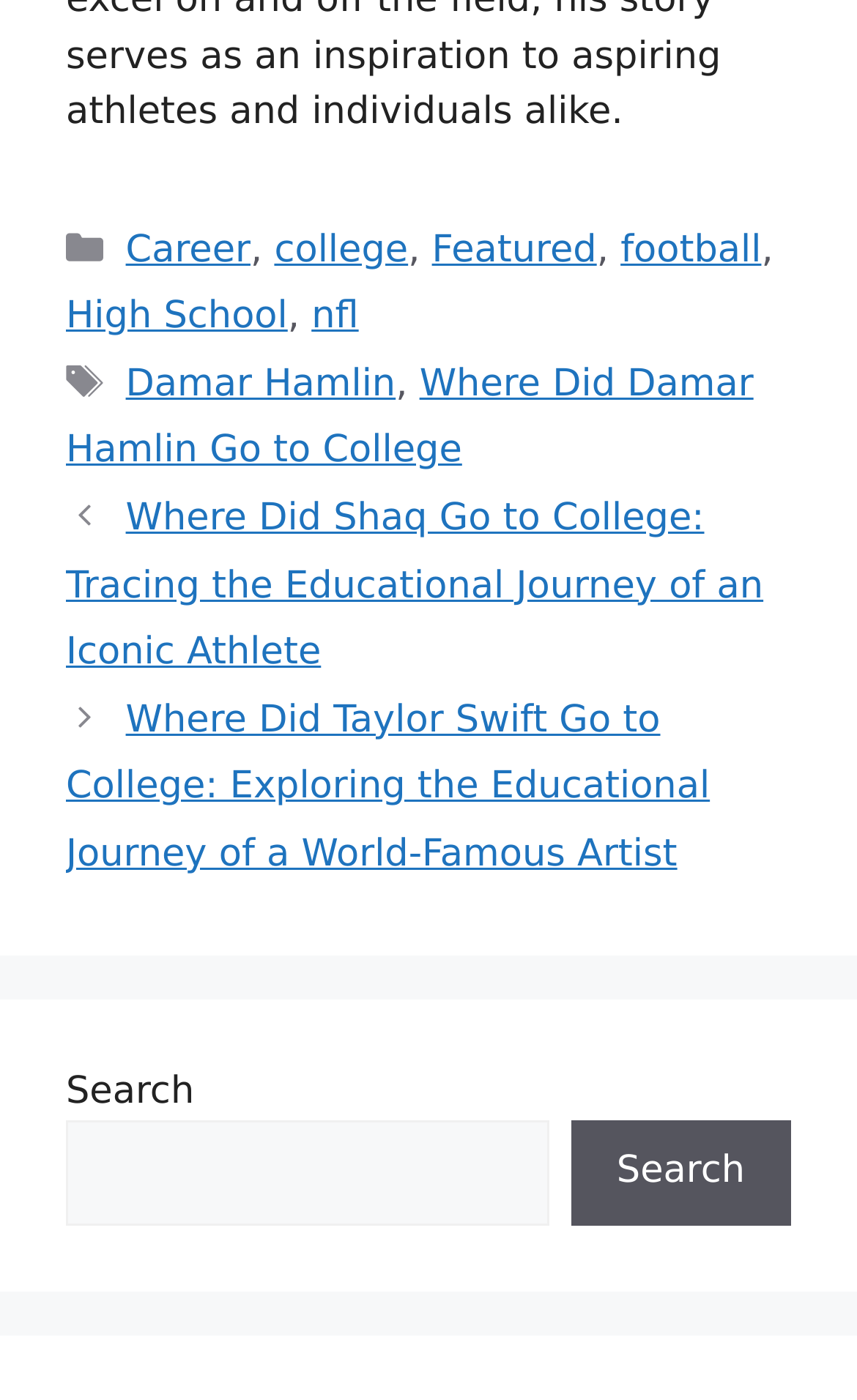Please identify the bounding box coordinates for the region that you need to click to follow this instruction: "Browse the 'High School' section".

[0.077, 0.211, 0.336, 0.242]